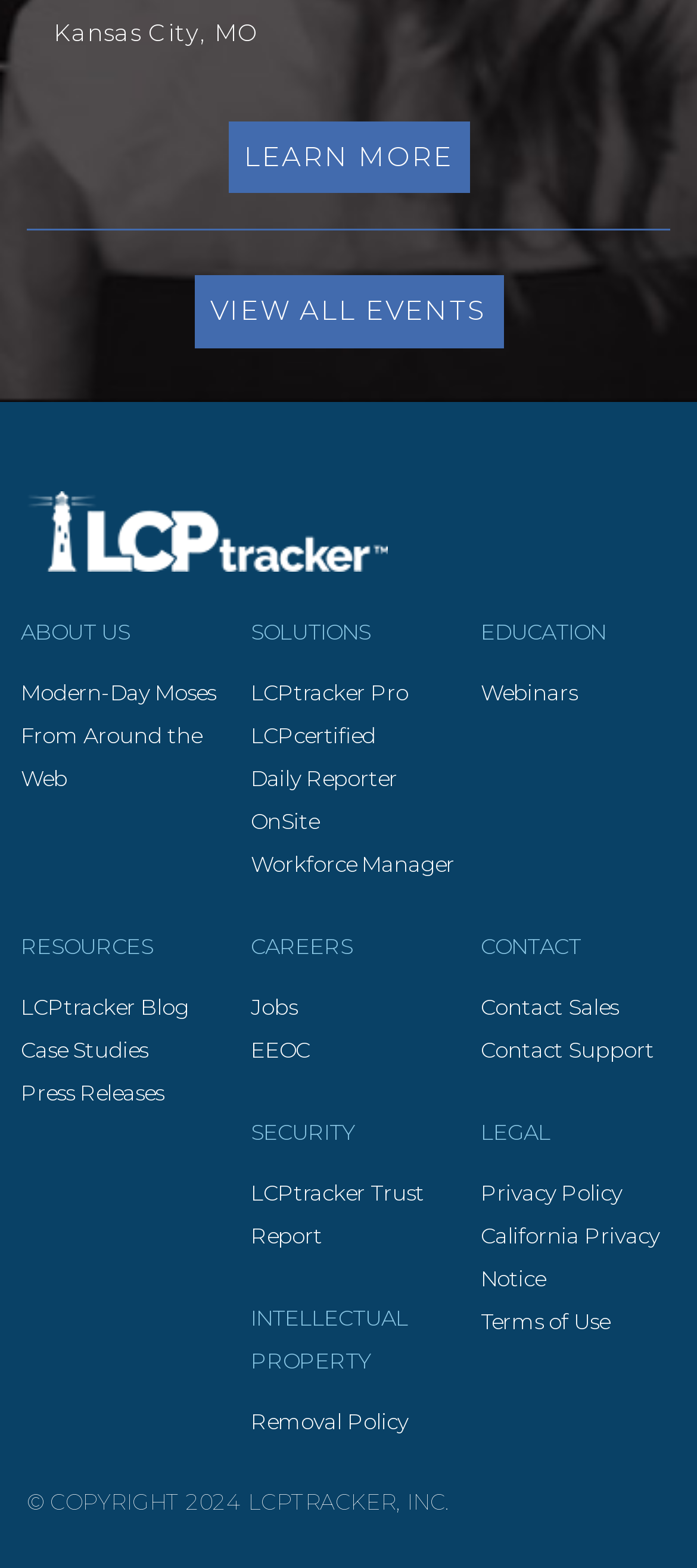What is the location mentioned at the top of the page?
Based on the image, provide your answer in one word or phrase.

Kansas City, MO